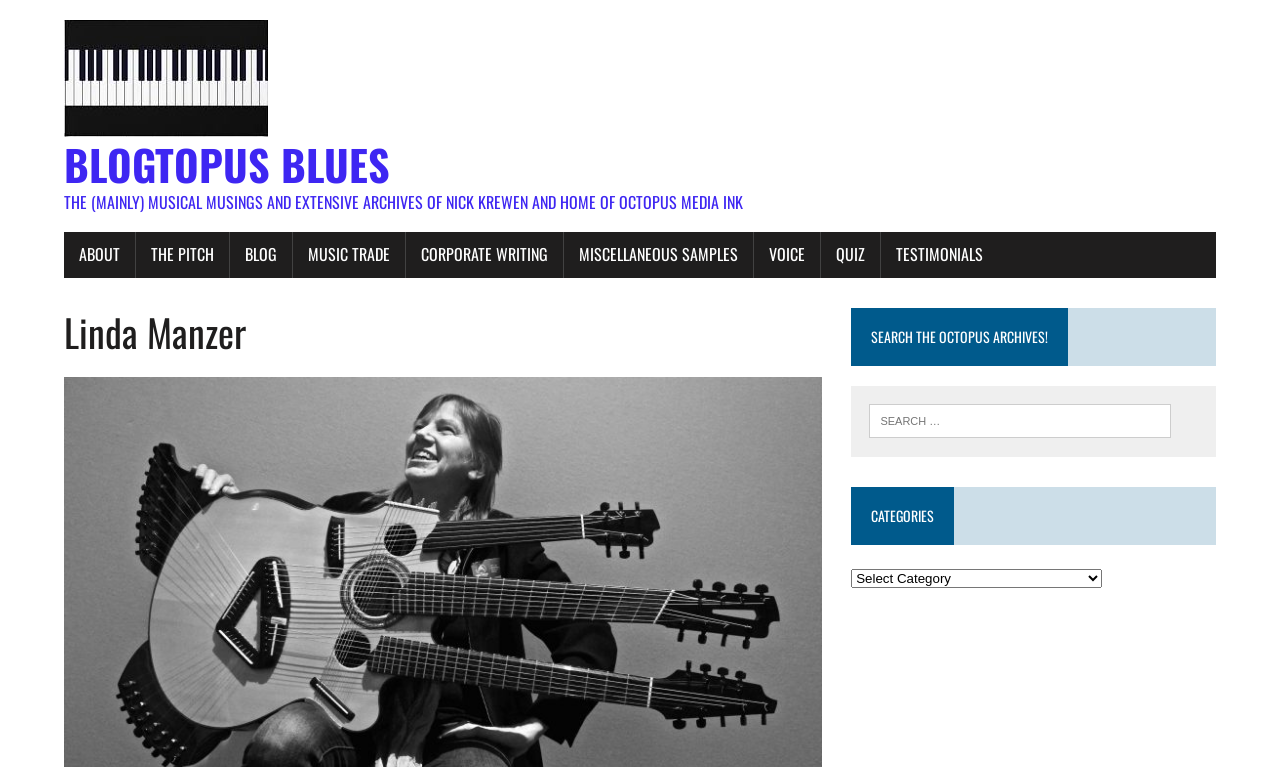Who is the author of the blog?
Based on the content of the image, thoroughly explain and answer the question.

The answer can be found by looking at the heading element with the text 'THE (MAINLY) MUSICAL MUSINGS AND EXTENSIVE ARCHIVES OF NICK KREWEN AND HOME OF OCTOPUS MEDIA INK'. This suggests that Nick Krewen is the author of the blog.